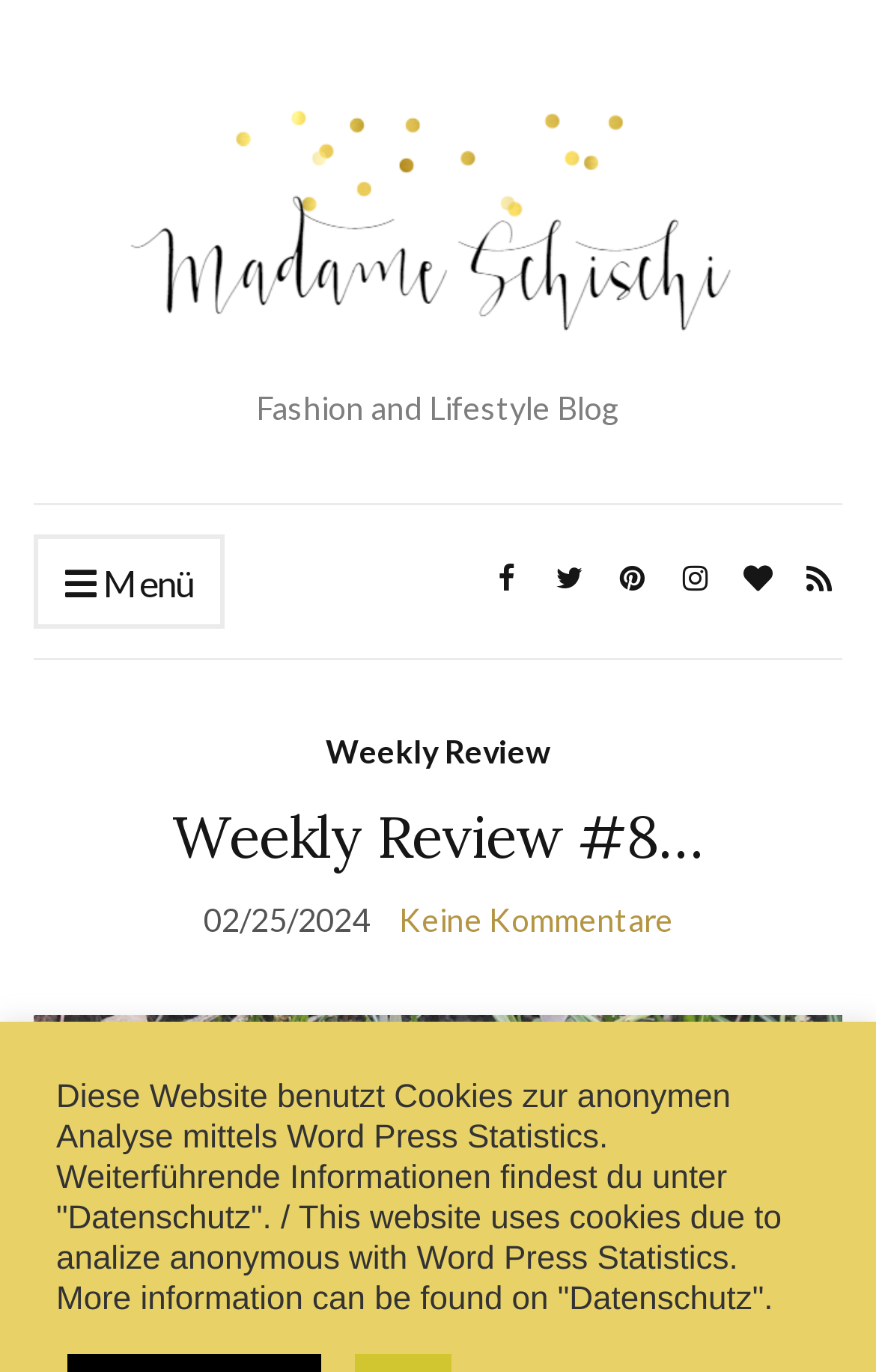Can you give a detailed response to the following question using the information from the image? How many social media links are there?

There are six social media links located at the top of the page, represented by the link elements with Unicode characters '', '', '', '', '', and ''.